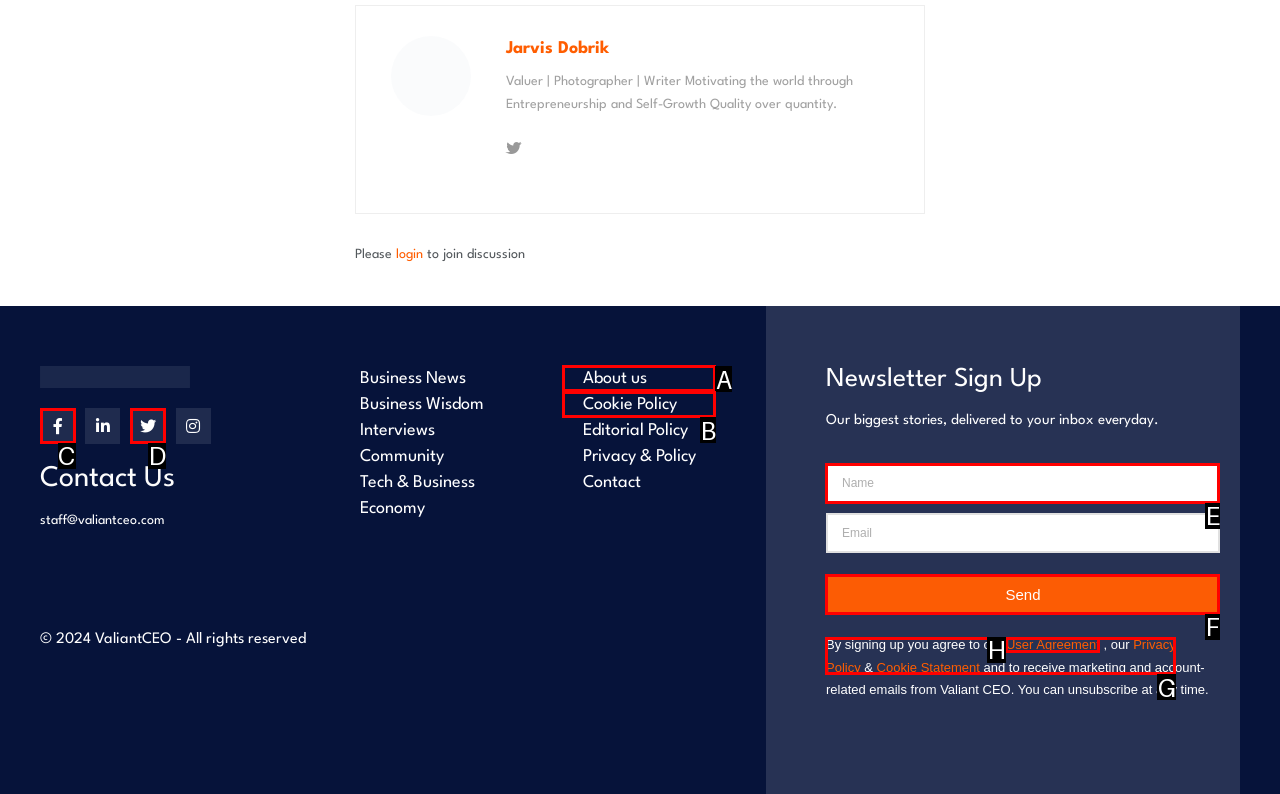From the options provided, determine which HTML element best fits the description: About us. Answer with the correct letter.

A